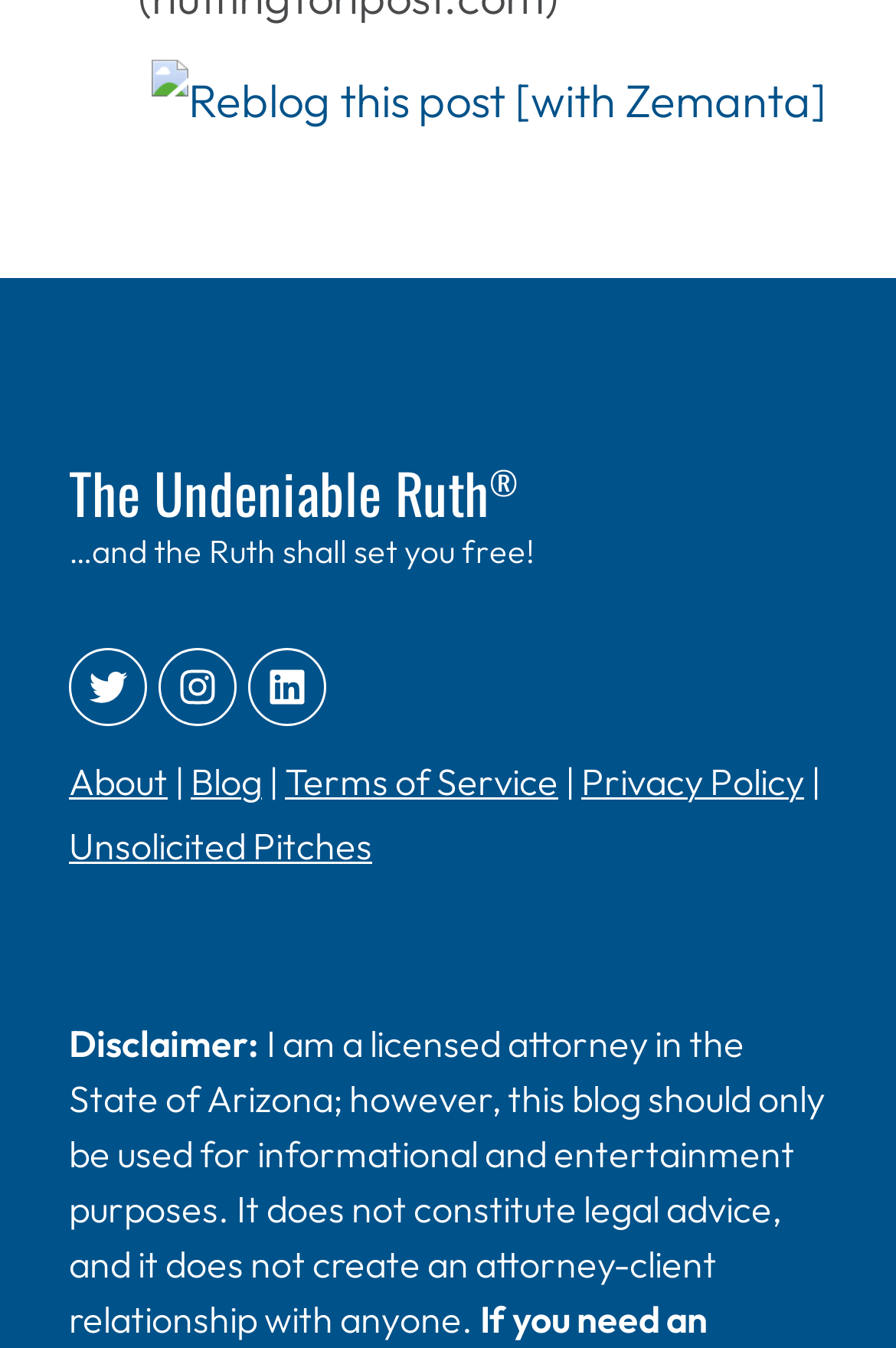Provide the bounding box coordinates of the HTML element this sentence describes: "Privacy Policy".

[0.649, 0.563, 0.897, 0.597]